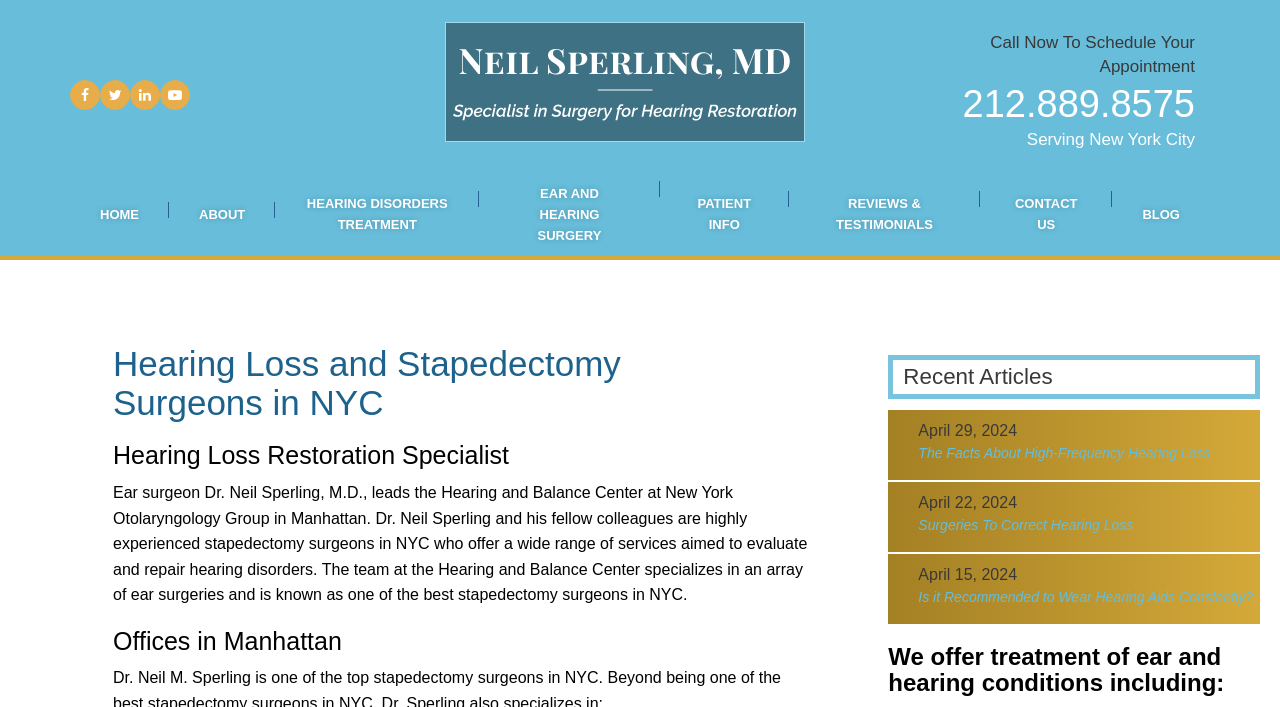Identify the bounding box coordinates for the UI element mentioned here: "Surgeries To Correct Hearing Loss". Provide the coordinates as four float values between 0 and 1, i.e., [left, top, right, bottom].

[0.694, 0.728, 0.984, 0.756]